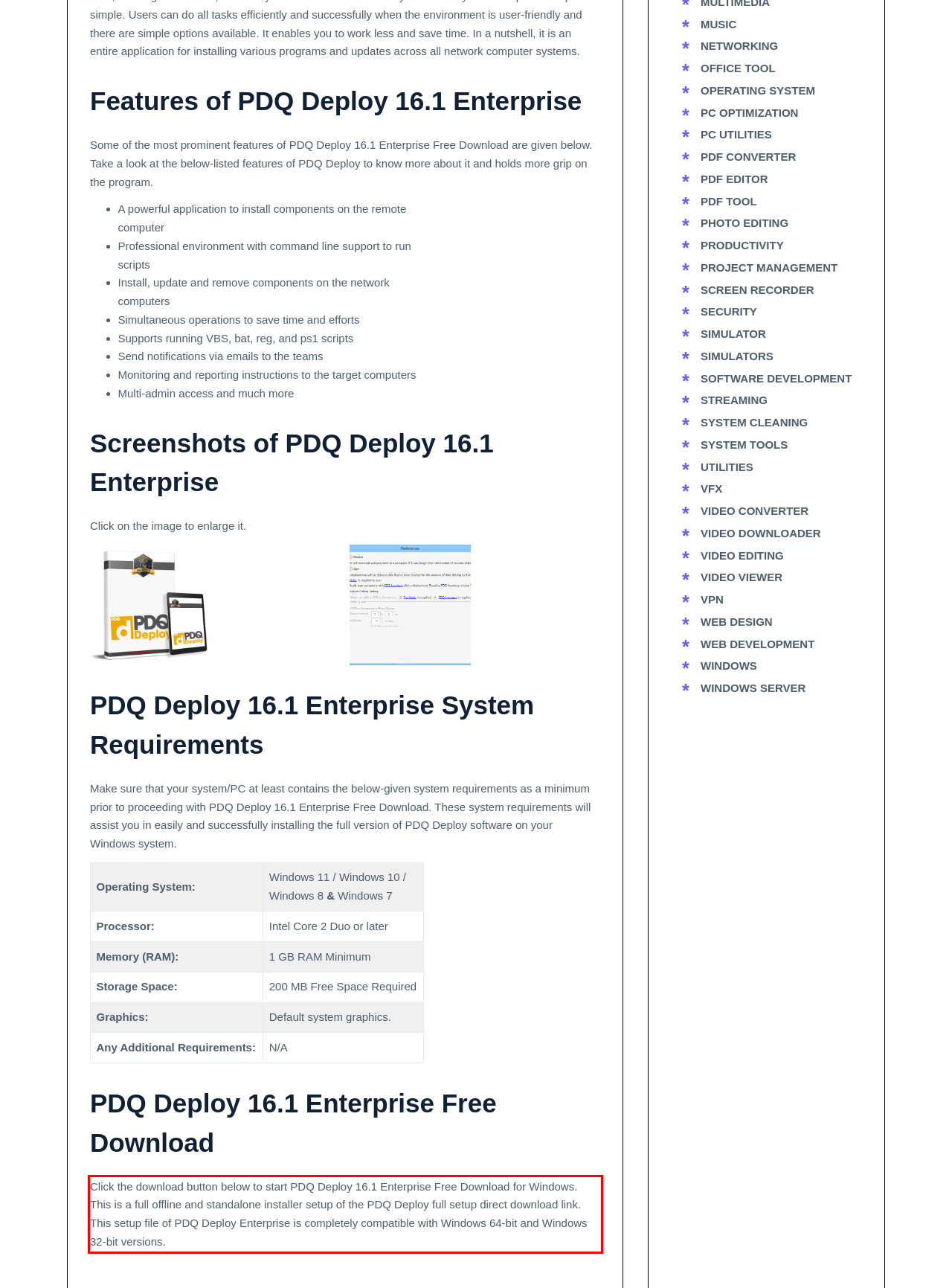Analyze the webpage screenshot and use OCR to recognize the text content in the red bounding box.

Click the download button below to start PDQ Deploy 16.1 Enterprise Free Download for Windows. This is a full offline and standalone installer setup of the PDQ Deploy full setup direct download link. This setup file of PDQ Deploy Enterprise is completely compatible with Windows 64-bit and Windows 32-bit versions.